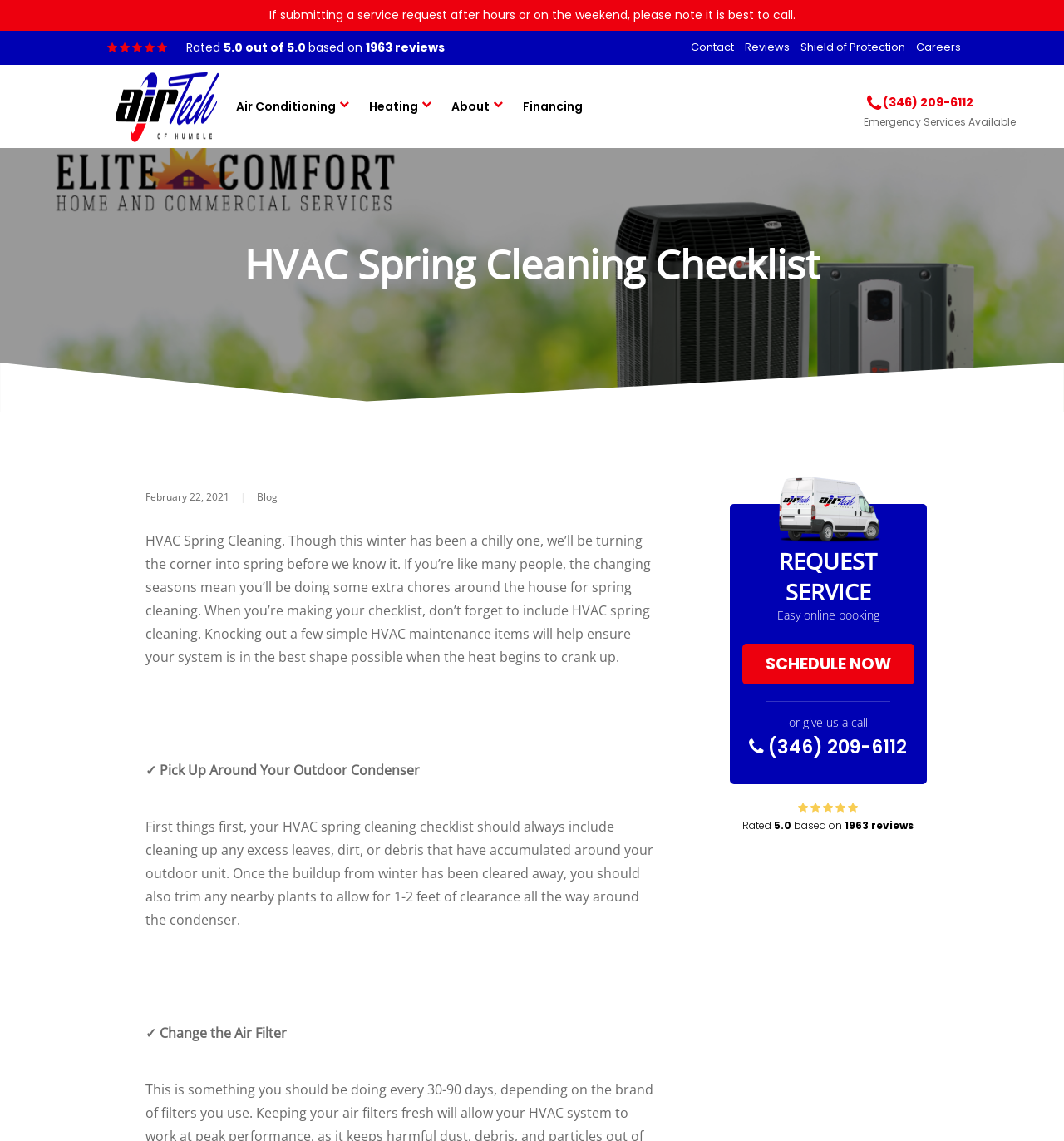Generate a thorough description of the webpage.

The webpage is about HVAC spring cleaning and provides a checklist for maintenance tasks. At the top, there is a header with the title "HVAC Spring Cleaning Checklist | Air Tech of Humble" and a rating section with 5.0 out of 5 stars based on 1963 reviews. Below the header, there is a navigation menu with links to "Contact", "Reviews", "Shield of Protection", and "Careers".

On the left side, there is a logo of "AirTech-Humble" with a link to the company's website. Below the logo, there are links to different services, including "Air Conditioning", "Heating", "About", and "Financing", each accompanied by a small button.

The main content of the page starts with a heading "HVAC Spring Cleaning Checklist" and a brief introduction to the importance of HVAC maintenance during spring. The introduction is followed by a checklist of tasks, including picking up around the outdoor condenser, changing the air filter, and others. Each task is marked with a checkbox and has a brief description.

On the right side, there is a section with a heading "REQUEST SERVICE" and a call-to-action button "SCHEDULE NOW". Below the button, there is a separator line and a section with a phone number and a link to schedule a service online.

At the bottom of the page, there is an image of an "air tech van" and a section with a rating of 5.0 out of 5 stars based on 1963 reviews.